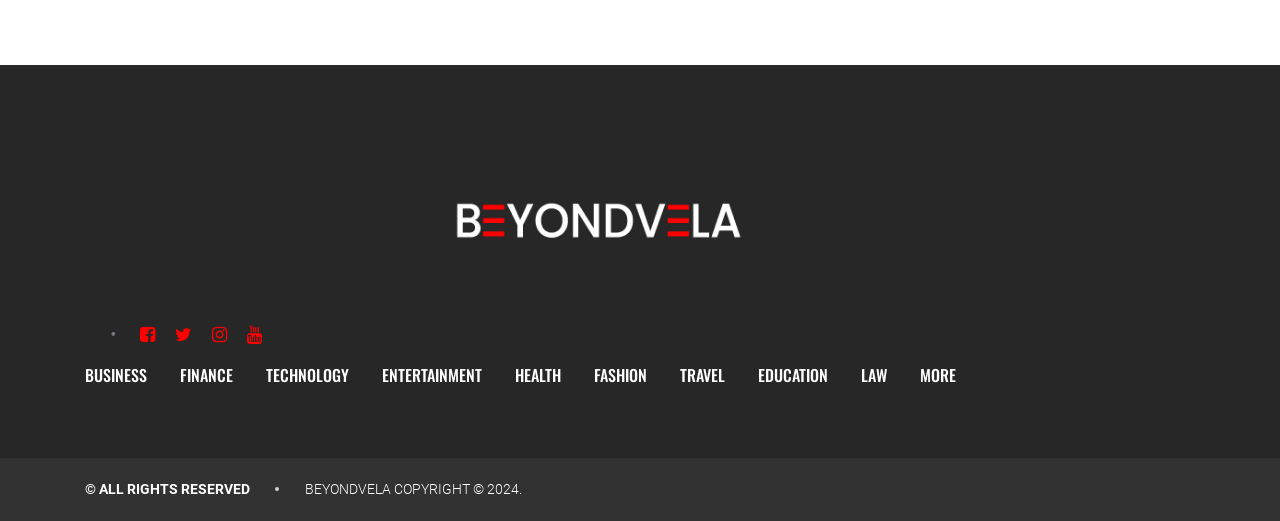Point out the bounding box coordinates of the section to click in order to follow this instruction: "go to BUSINESS page".

[0.066, 0.698, 0.115, 0.744]